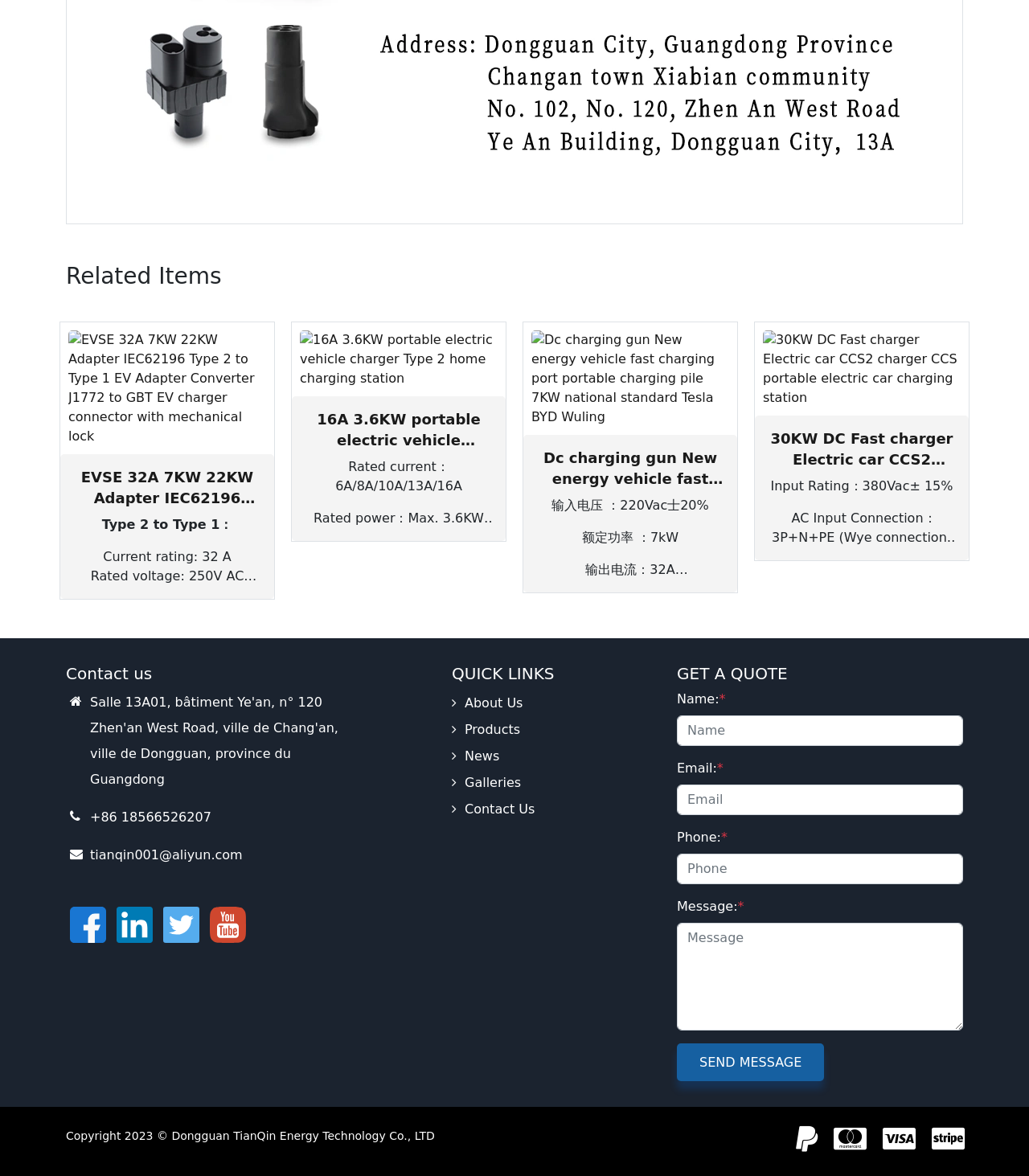Determine the coordinates of the bounding box that should be clicked to complete the instruction: "Find your state's DUI news". The coordinates should be represented by four float numbers between 0 and 1: [left, top, right, bottom].

None